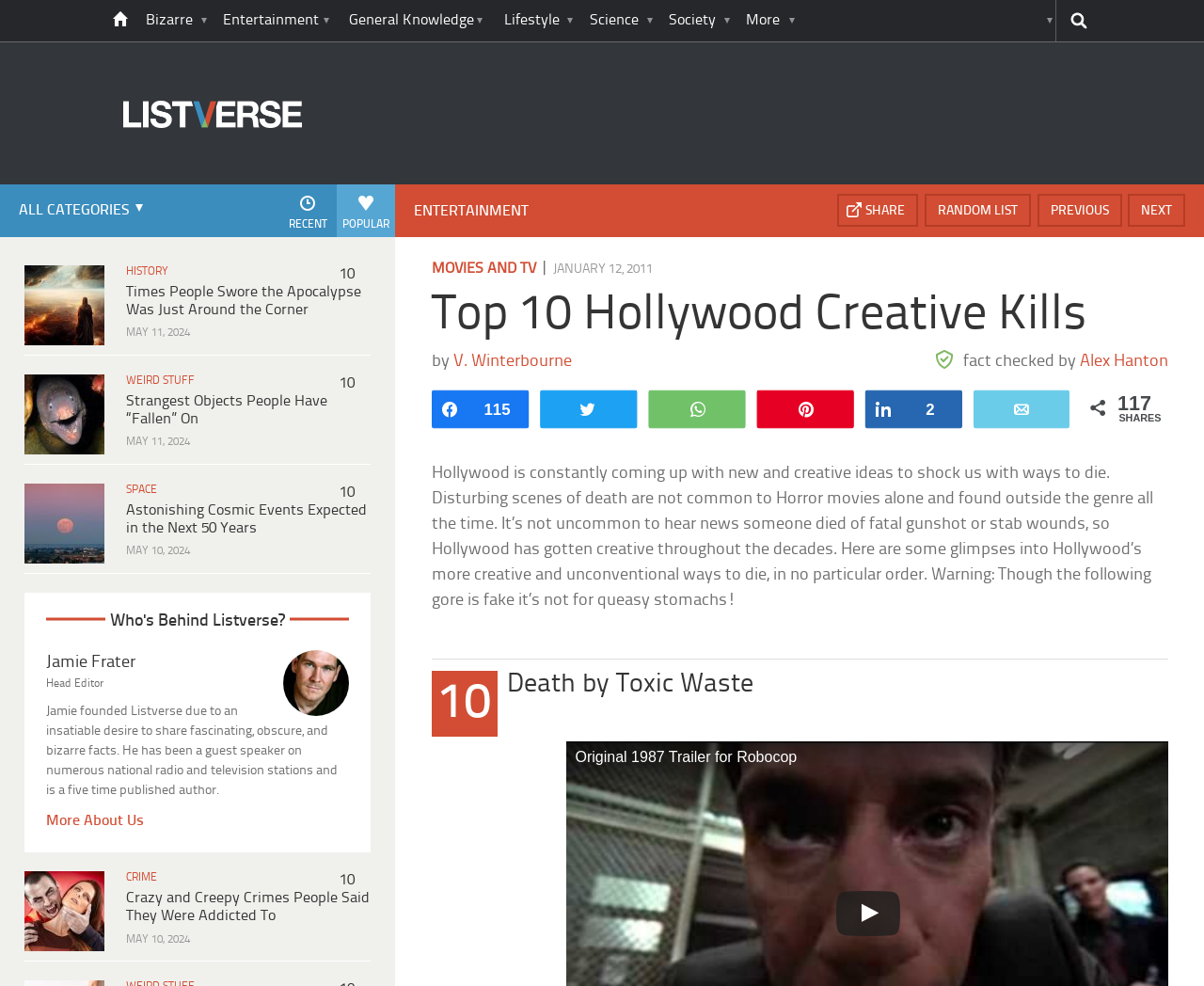Identify the bounding box coordinates of the region that needs to be clicked to carry out this instruction: "Click on the 'Go Home' link". Provide these coordinates as four float numbers ranging from 0 to 1, i.e., [left, top, right, bottom].

[0.118, 0.0, 0.148, 0.042]